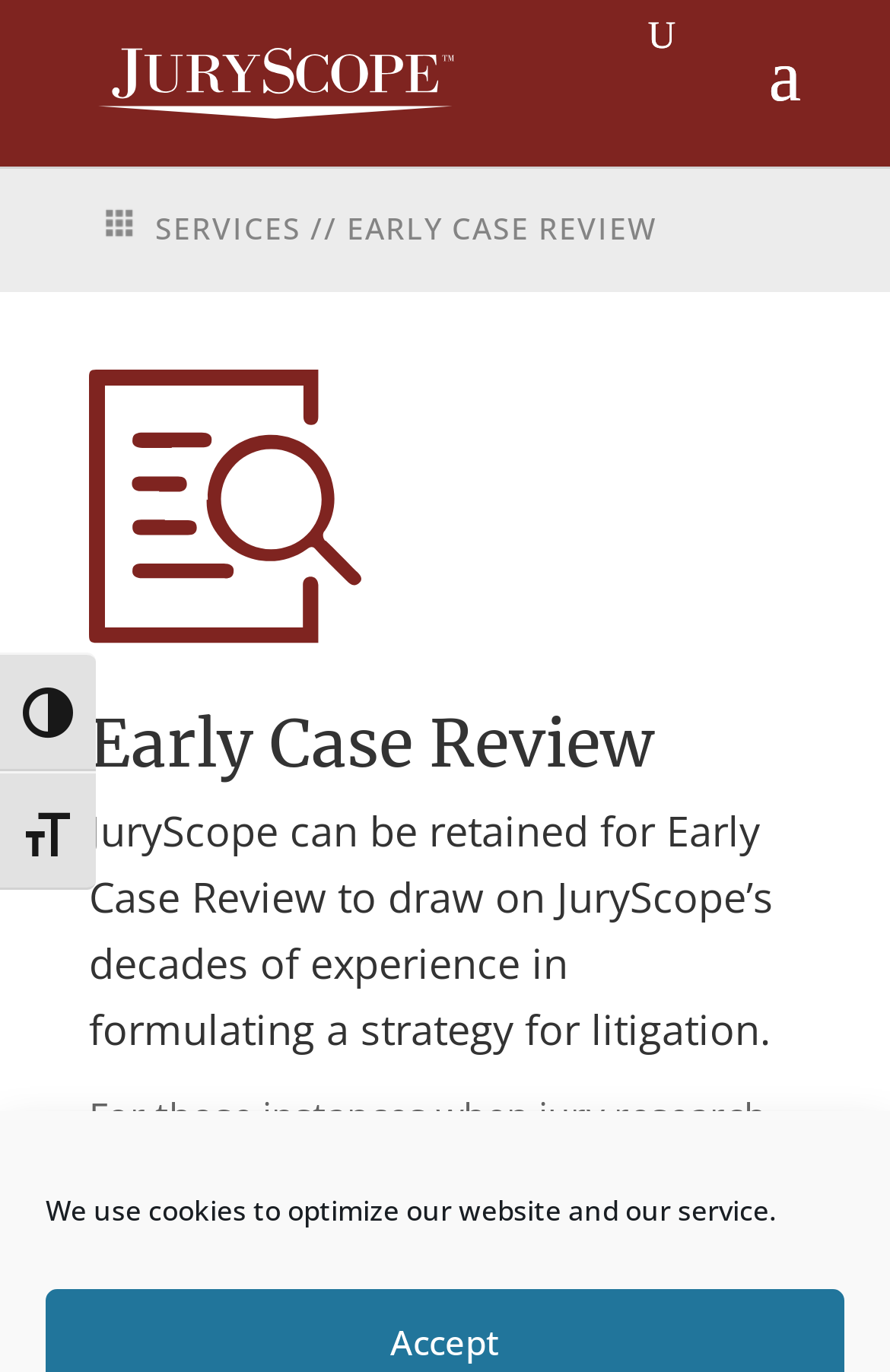Determine the bounding box coordinates (top-left x, top-left y, bottom-right x, bottom-right y) of the UI element described in the following text: Toggle High Contrast

[0.0, 0.475, 0.108, 0.561]